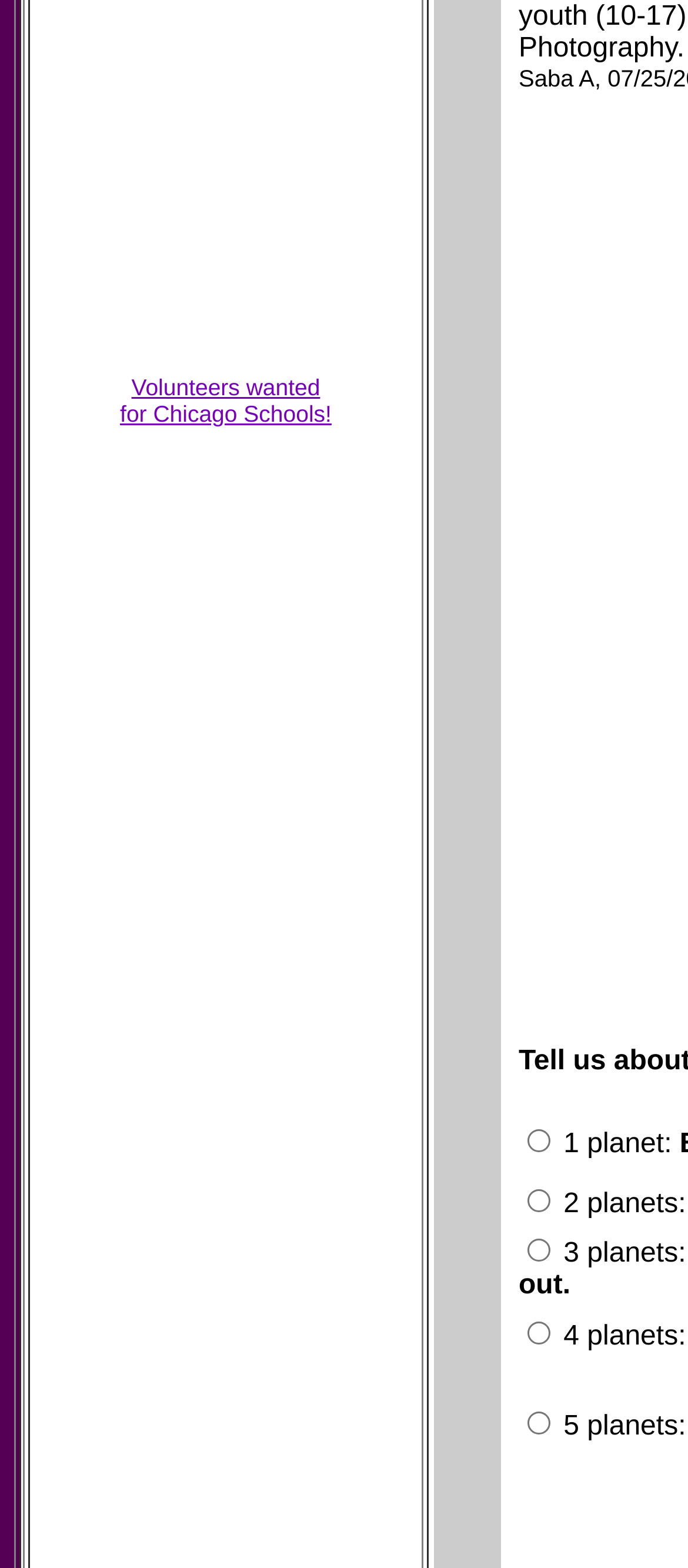What is the topic of the link?
We need a detailed and meticulous answer to the question.

The link 'Volunteers wanted for Chicago Schools!' suggests that the topic is related to volunteering opportunities in Chicago Schools, possibly for a specific program or event.